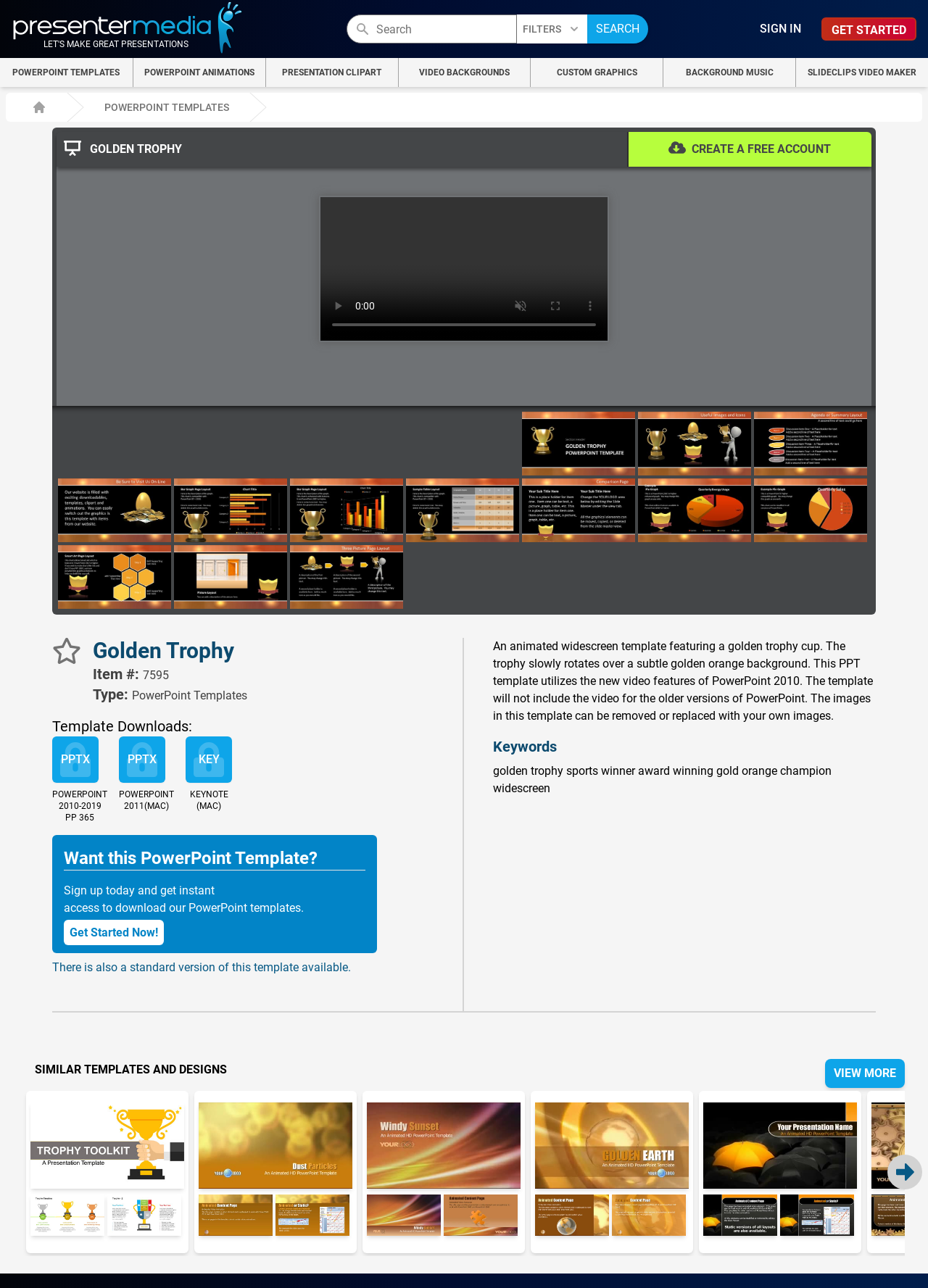Show the bounding box coordinates for the element that needs to be clicked to execute the following instruction: "Create a free account". Provide the coordinates in the form of four float numbers between 0 and 1, i.e., [left, top, right, bottom].

[0.676, 0.102, 0.939, 0.129]